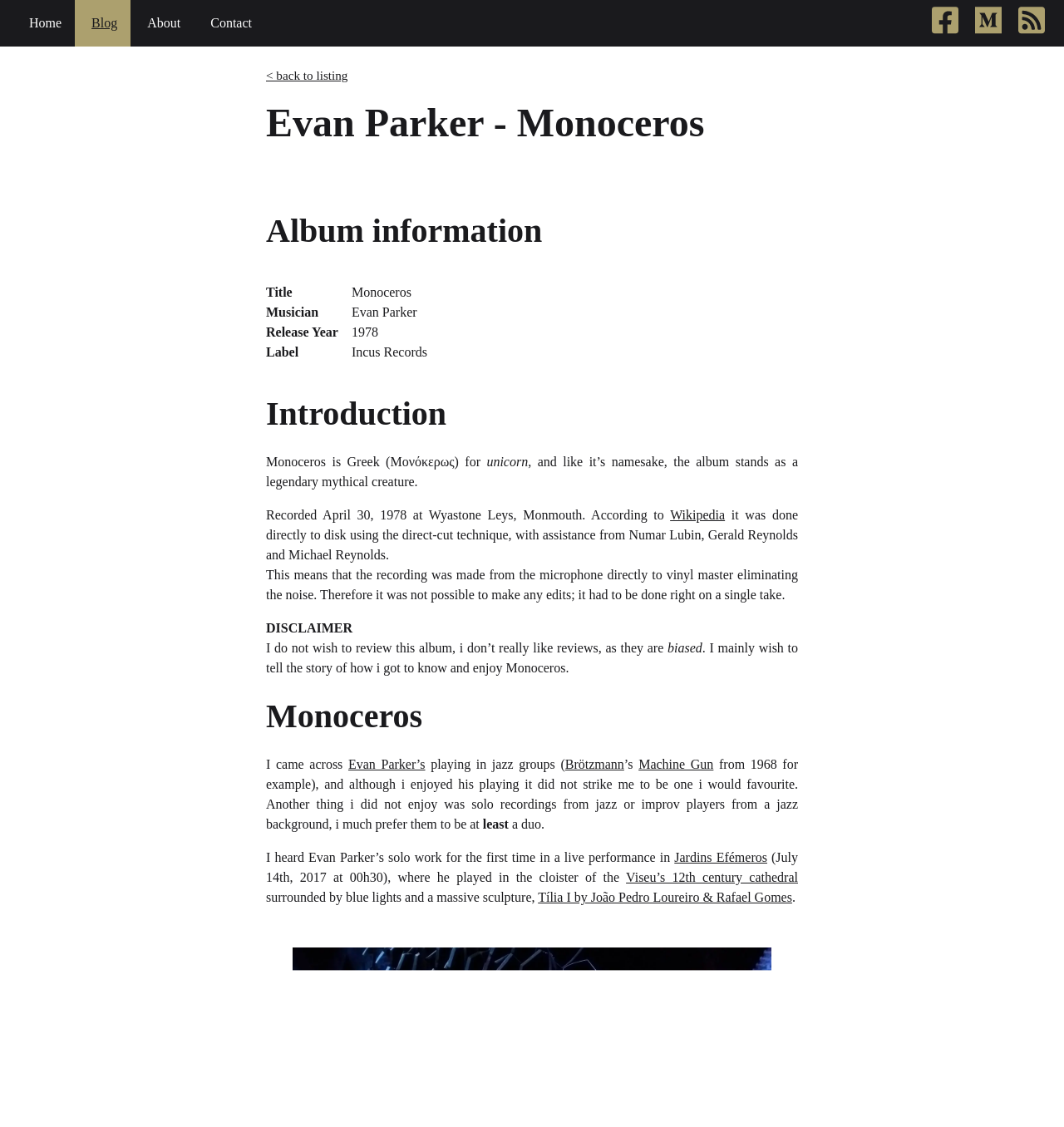Respond to the question below with a single word or phrase: What is the name of the cathedral where Evan Parker played a live performance?

Viseu's 12th century cathedral